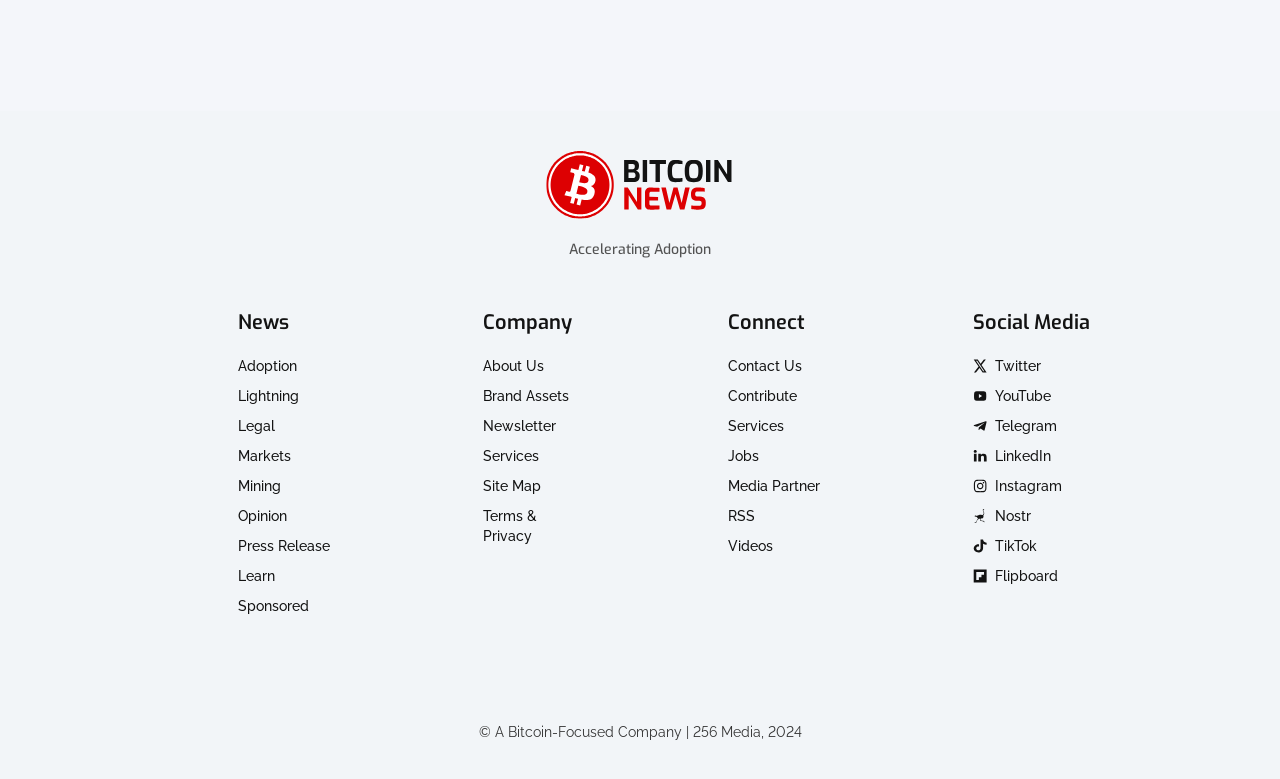Could you find the bounding box coordinates of the clickable area to complete this instruction: "Go to Adoption page"?

[0.186, 0.457, 0.268, 0.483]